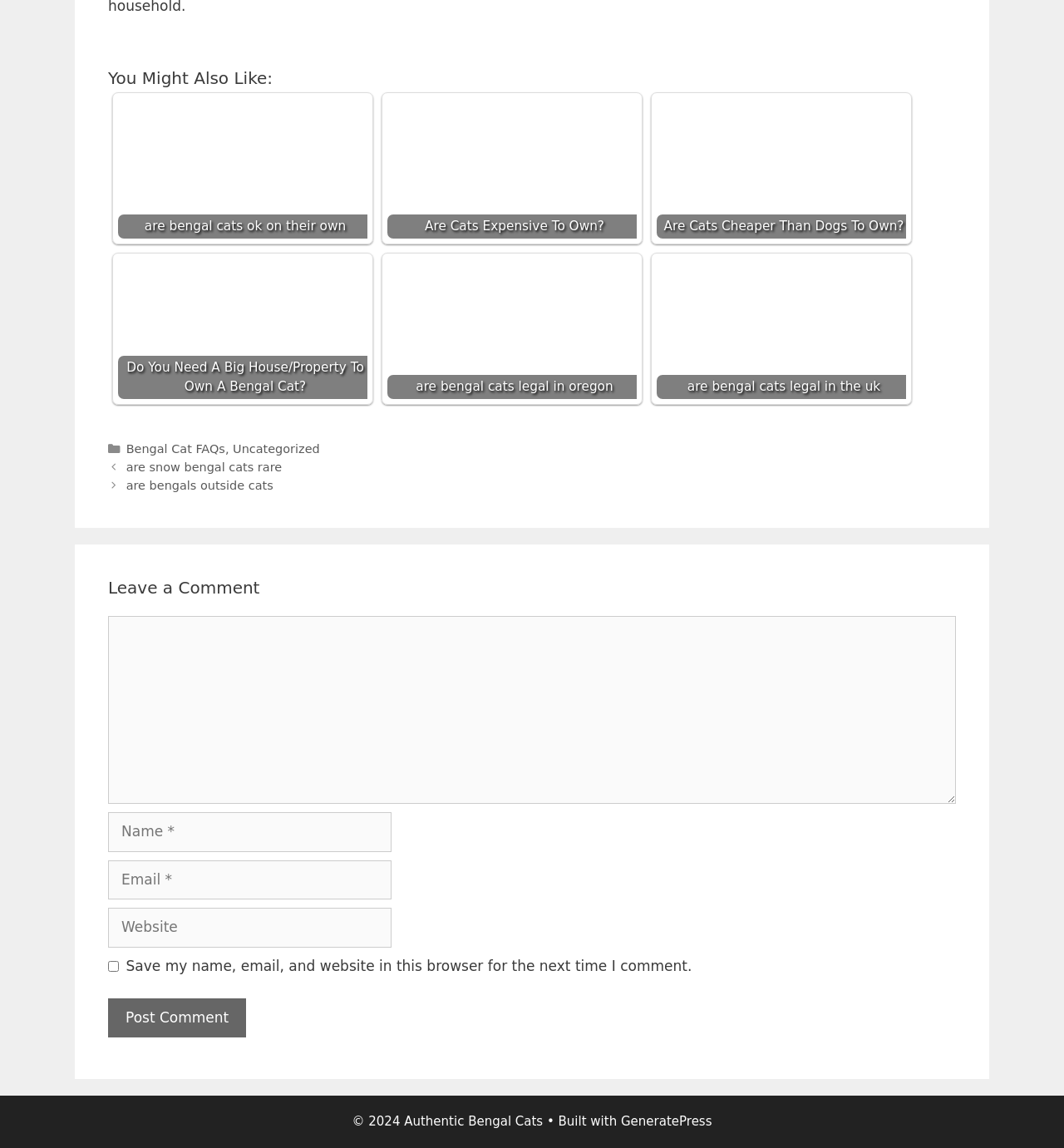Identify the bounding box coordinates of the region I need to click to complete this instruction: "Click on 'Bengal Cat FAQs'".

[0.118, 0.386, 0.212, 0.397]